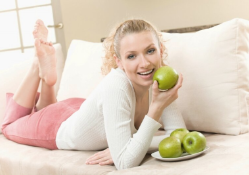What color are the woman's pants?
Please answer the question with a detailed response using the information from the screenshot.

The caption describes the woman as dressed in a cozy white long-sleeve top paired with light pink pants, indicating that the woman's pants are light pink in color.